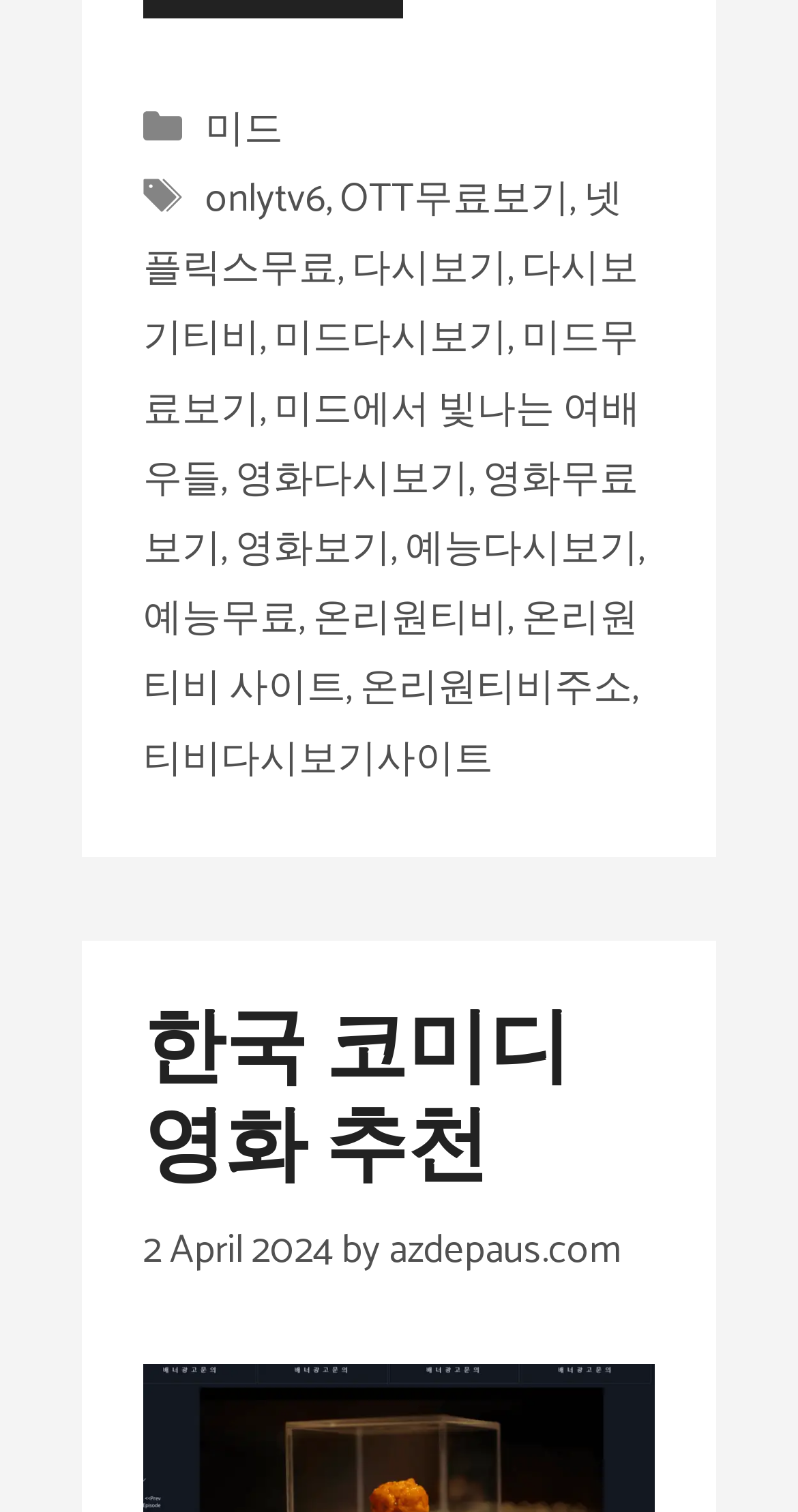Please identify the bounding box coordinates of the region to click in order to complete the task: "Read the article about '한국 코미디 영화 추천'". The coordinates must be four float numbers between 0 and 1, specified as [left, top, right, bottom].

[0.179, 0.65, 0.715, 0.804]